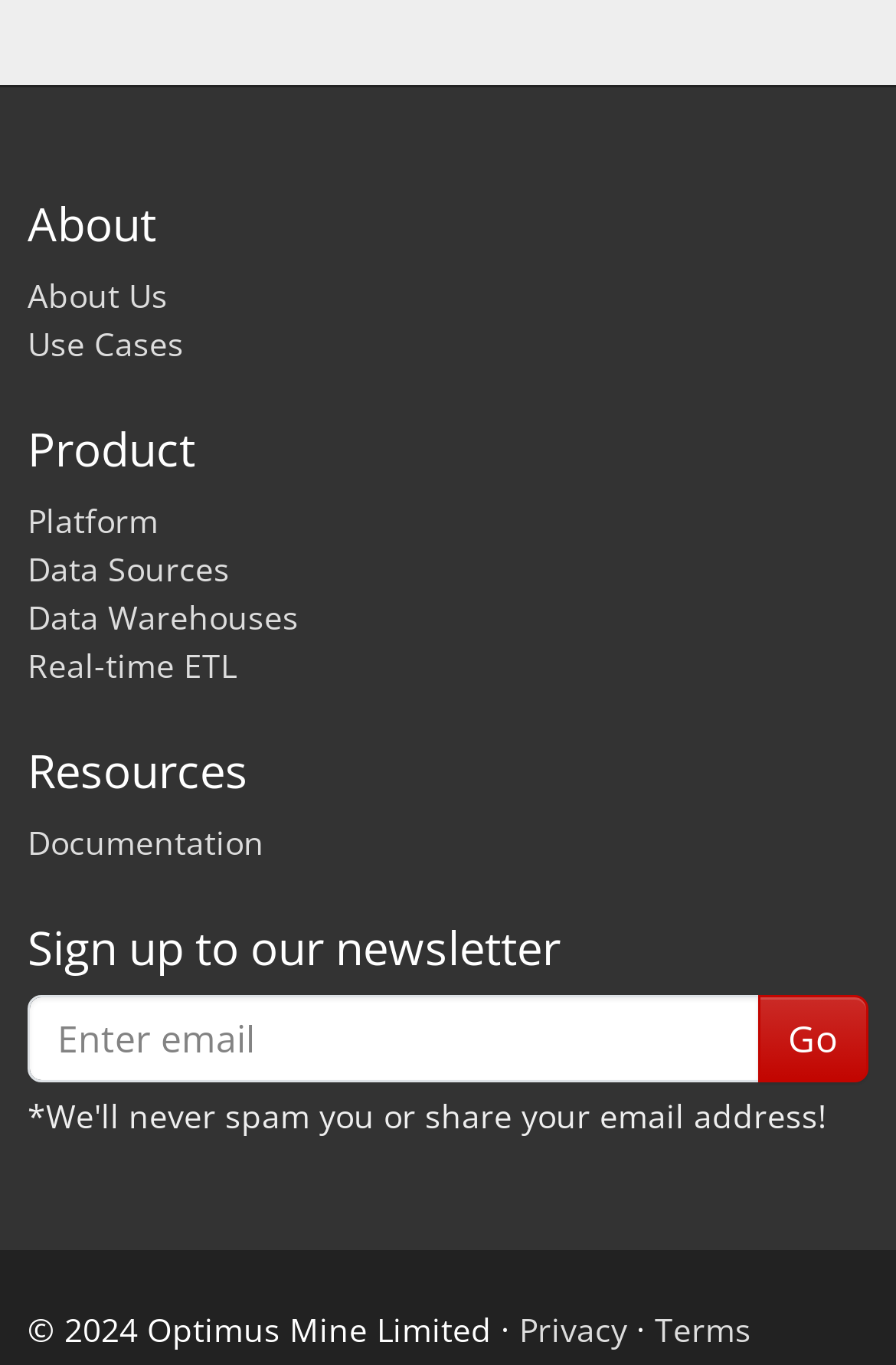What is the first link under the 'About' heading? Analyze the screenshot and reply with just one word or a short phrase.

About Us